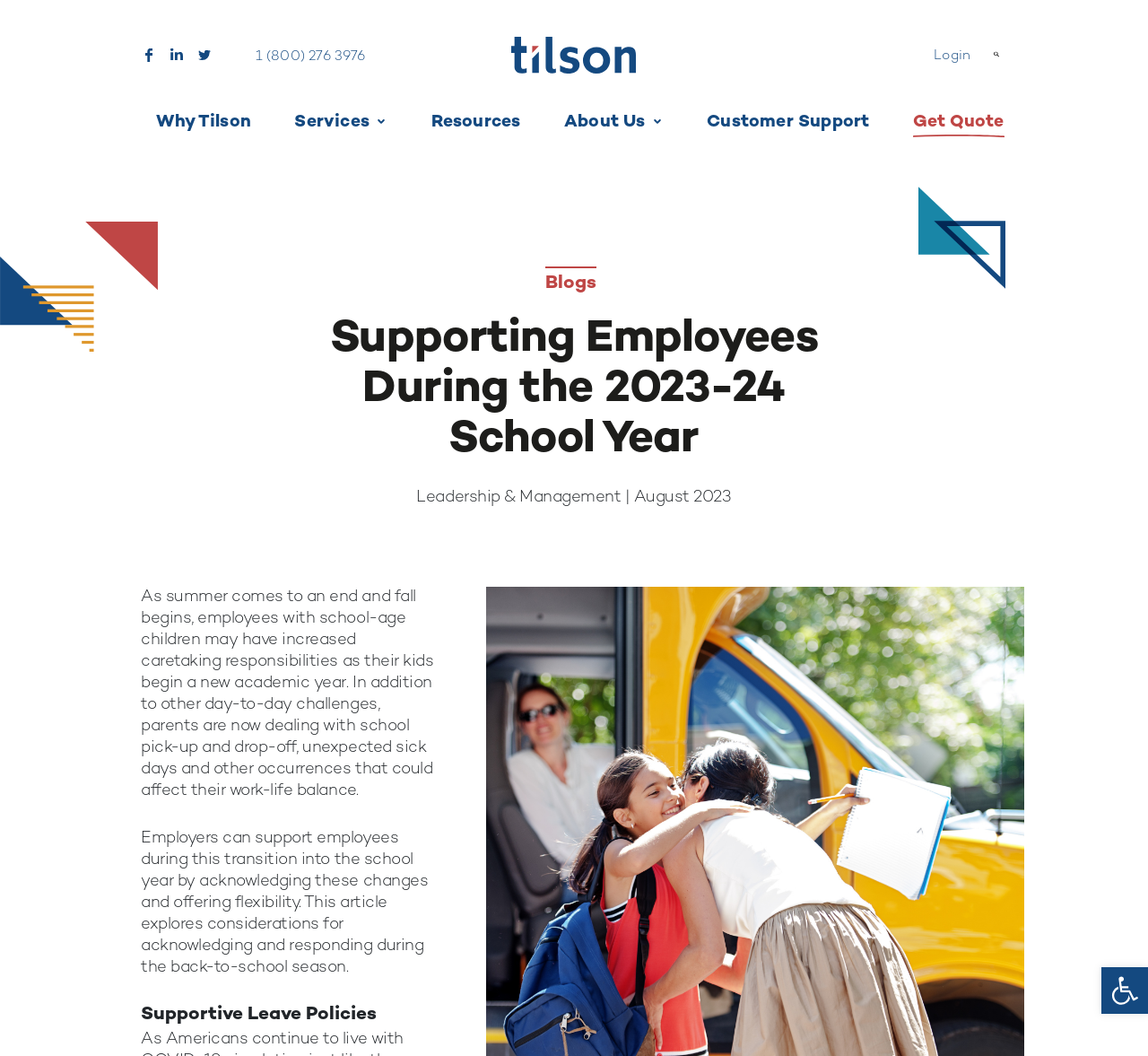What is the text of the webpage's headline?

Supporting Employees During the 2023-24 School Year